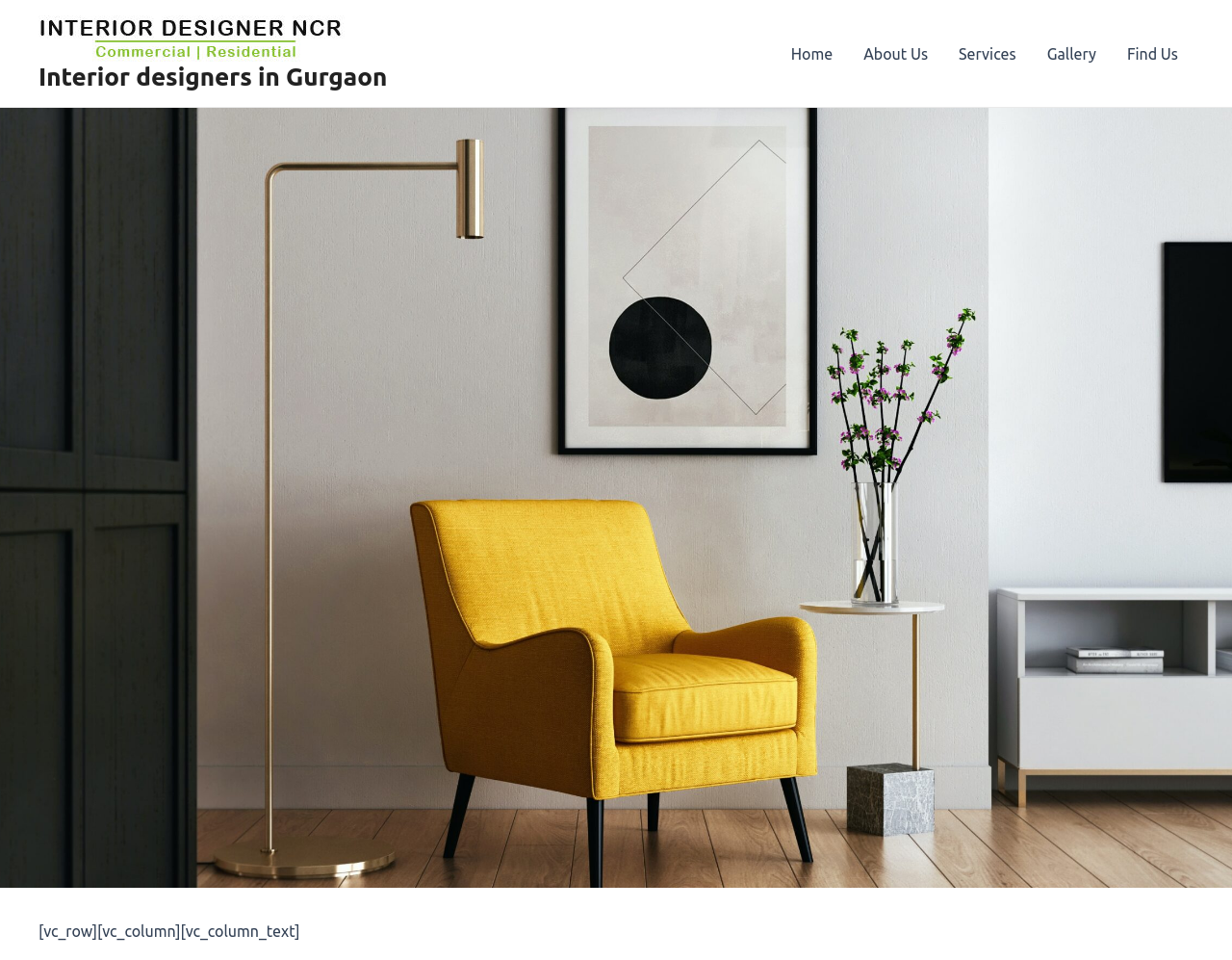Based on the provided description, "Home", find the bounding box of the corresponding UI element in the screenshot.

[0.629, 0.016, 0.688, 0.096]